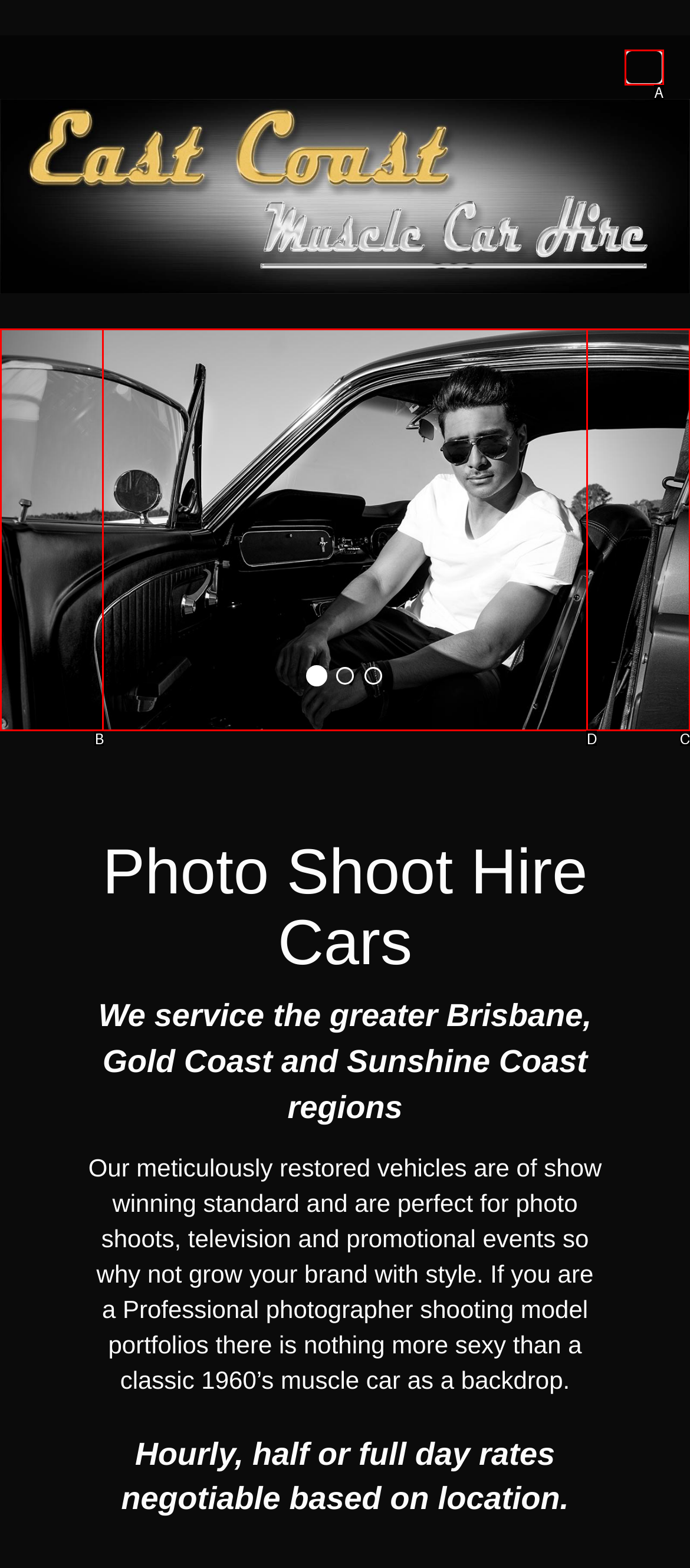Match the following description to the correct HTML element: Toggle navigation Indicate your choice by providing the letter.

A